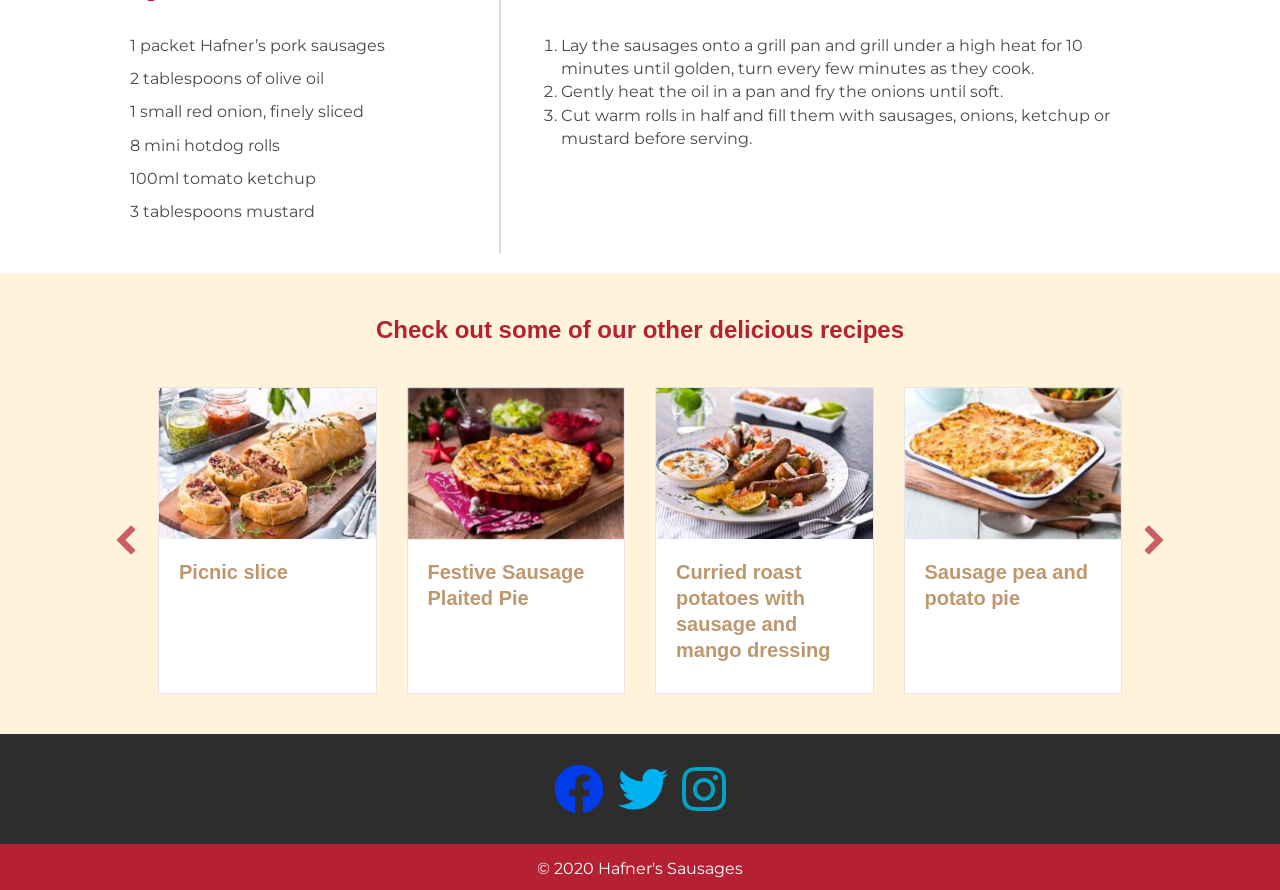Using the provided element description, identify the bounding box coordinates as (top-left x, top-left y, bottom-right x, bottom-right y). Ensure all values are between 0 and 1. Description: alt="Plaited pie" title="8-Plaited-pie-1024x683"

[0.318, 0.509, 0.488, 0.53]